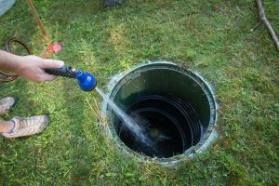Please provide a brief answer to the question using only one word or phrase: 
What is the purpose of rinsing the wastewater treatment system?

Preventing environmental contamination